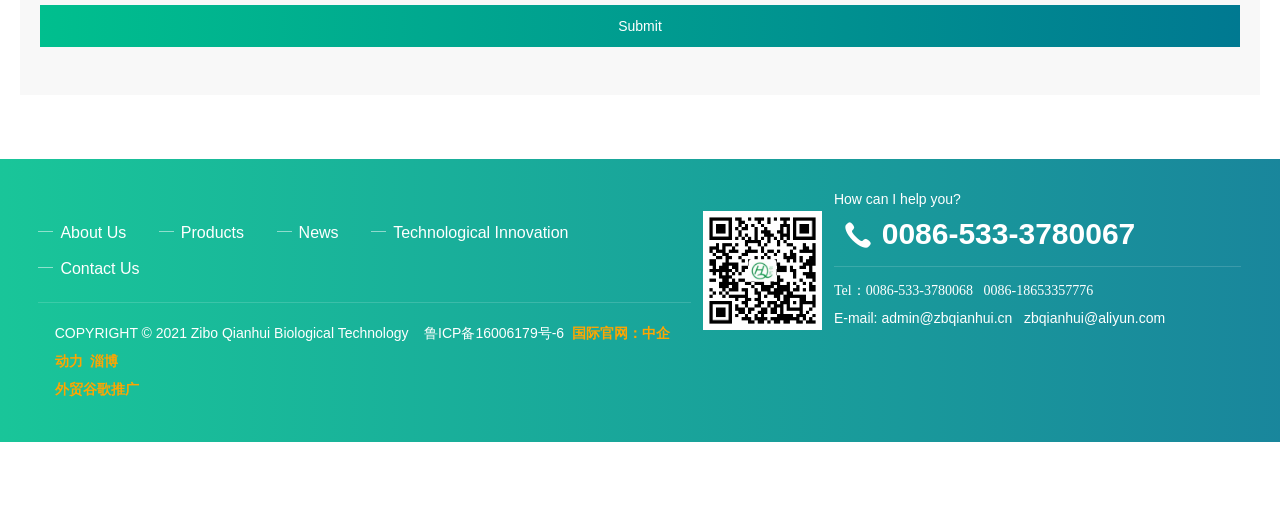What is the company's international website?
Based on the image, provide a one-word or brief-phrase response.

中企动力